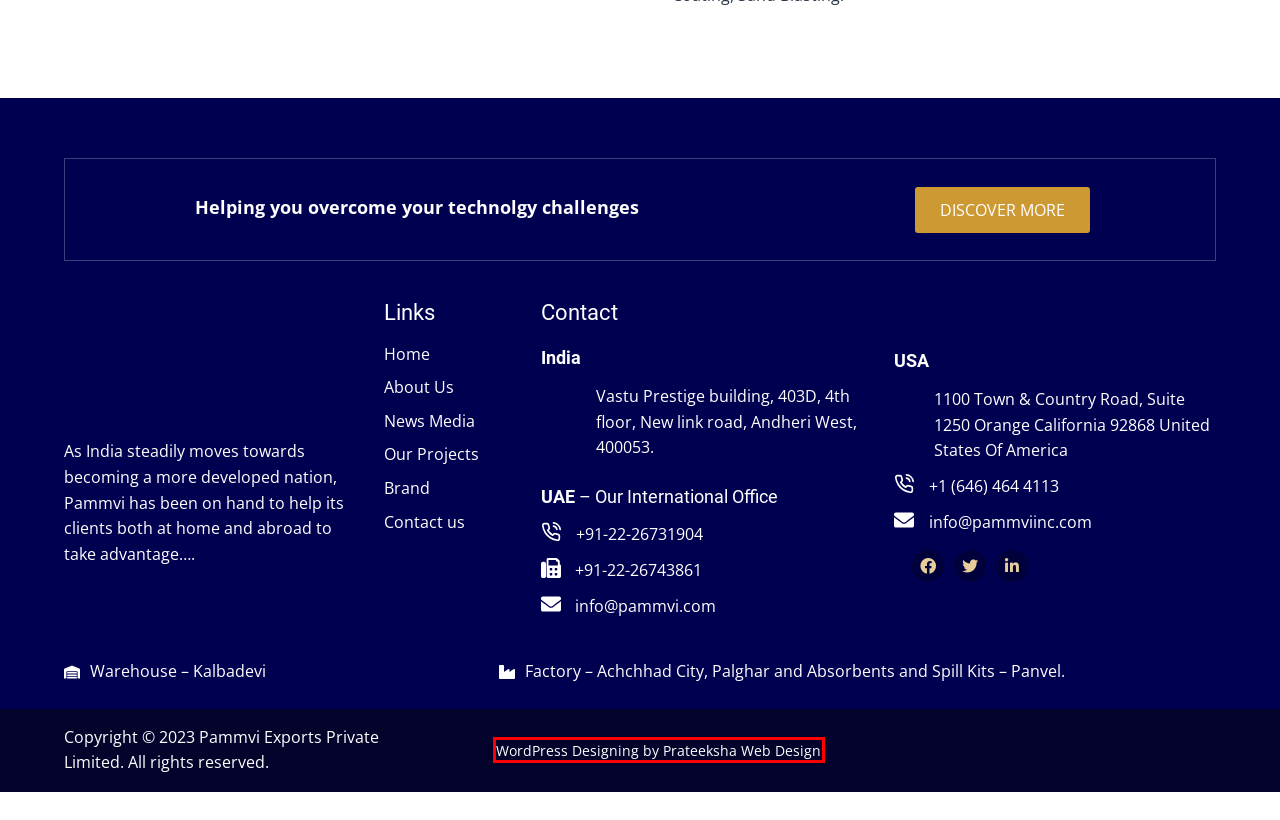Take a look at the provided webpage screenshot featuring a red bounding box around an element. Select the most appropriate webpage description for the page that loads after clicking on the element inside the red bounding box. Here are the candidates:
A. Contact Us - Pammvi Export, India, United States of America
B. Products - Pammvi Group Of Companies
C. Top Web Design Company in North Carolina & Mumbai | Prateeksha
D. Pammvi Group Of Companies
E. About us | Oil Sorbents Pad | Pammvi
F. Clientele - Pammvi Group Of Companies
G. Certification - Pammvi Group Of Companies
H. Blog - Pammvi Group Of Companies

C